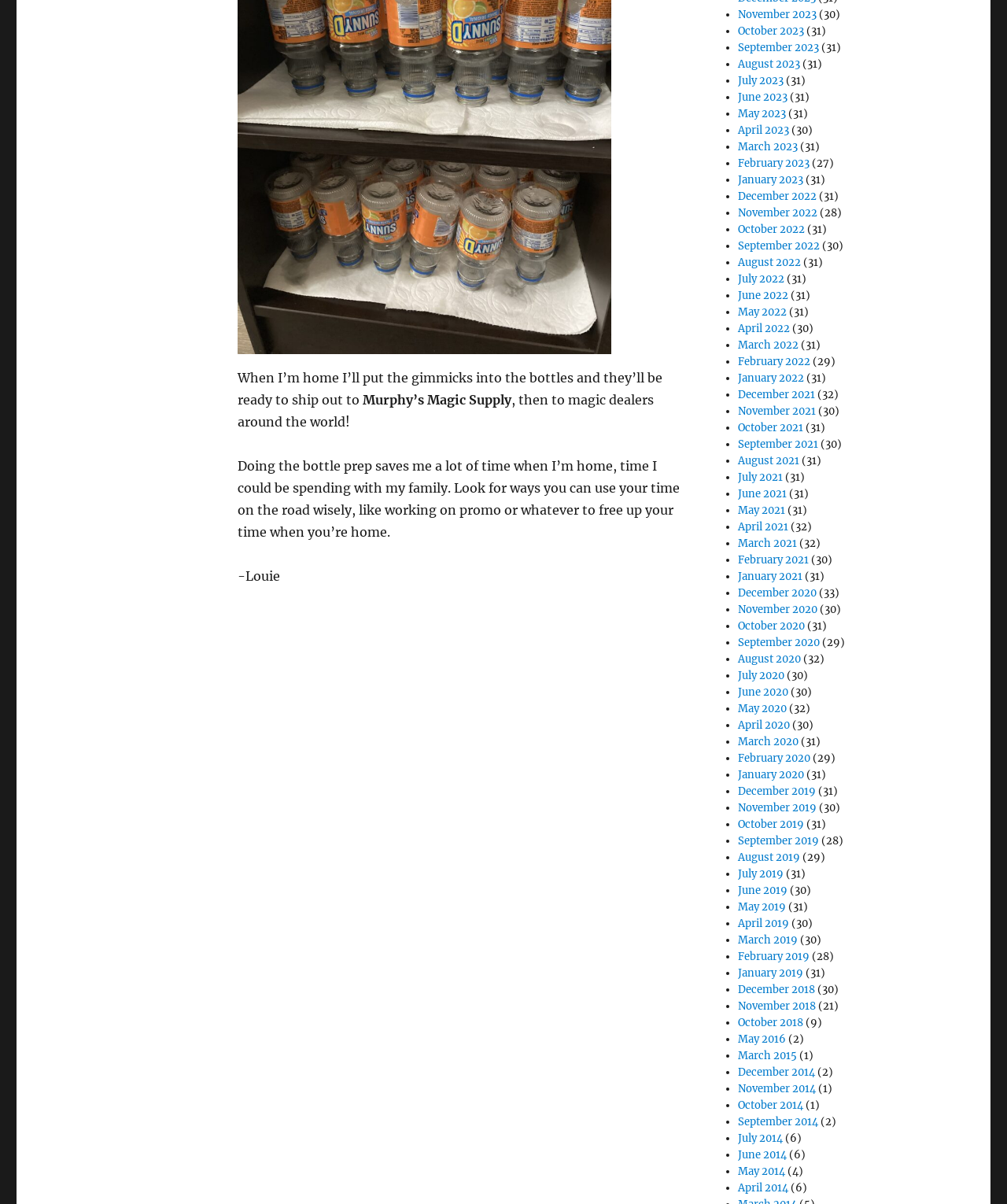Find the bounding box coordinates of the element's region that should be clicked in order to follow the given instruction: "View October 2023". The coordinates should consist of four float numbers between 0 and 1, i.e., [left, top, right, bottom].

[0.733, 0.02, 0.798, 0.031]